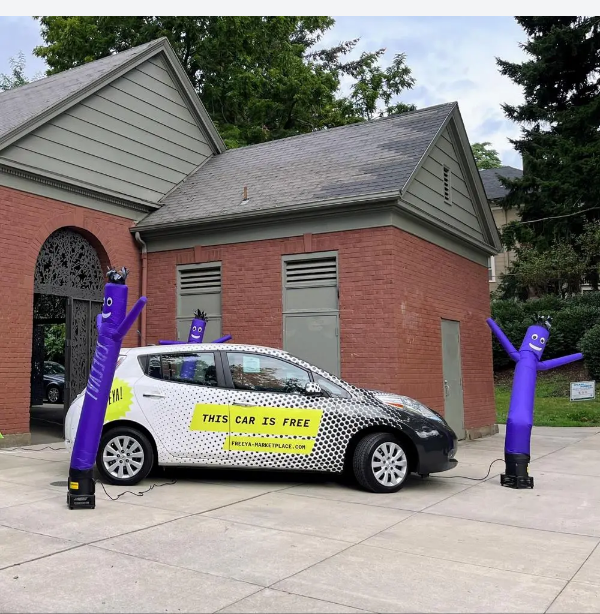What color are the inflatable tube men?
Based on the image, answer the question with as much detail as possible.

The caption describes the inflatable tube men as having 'purple bodies', which contrasts with the sleek design of the car, adding to the festive atmosphere of the scene.